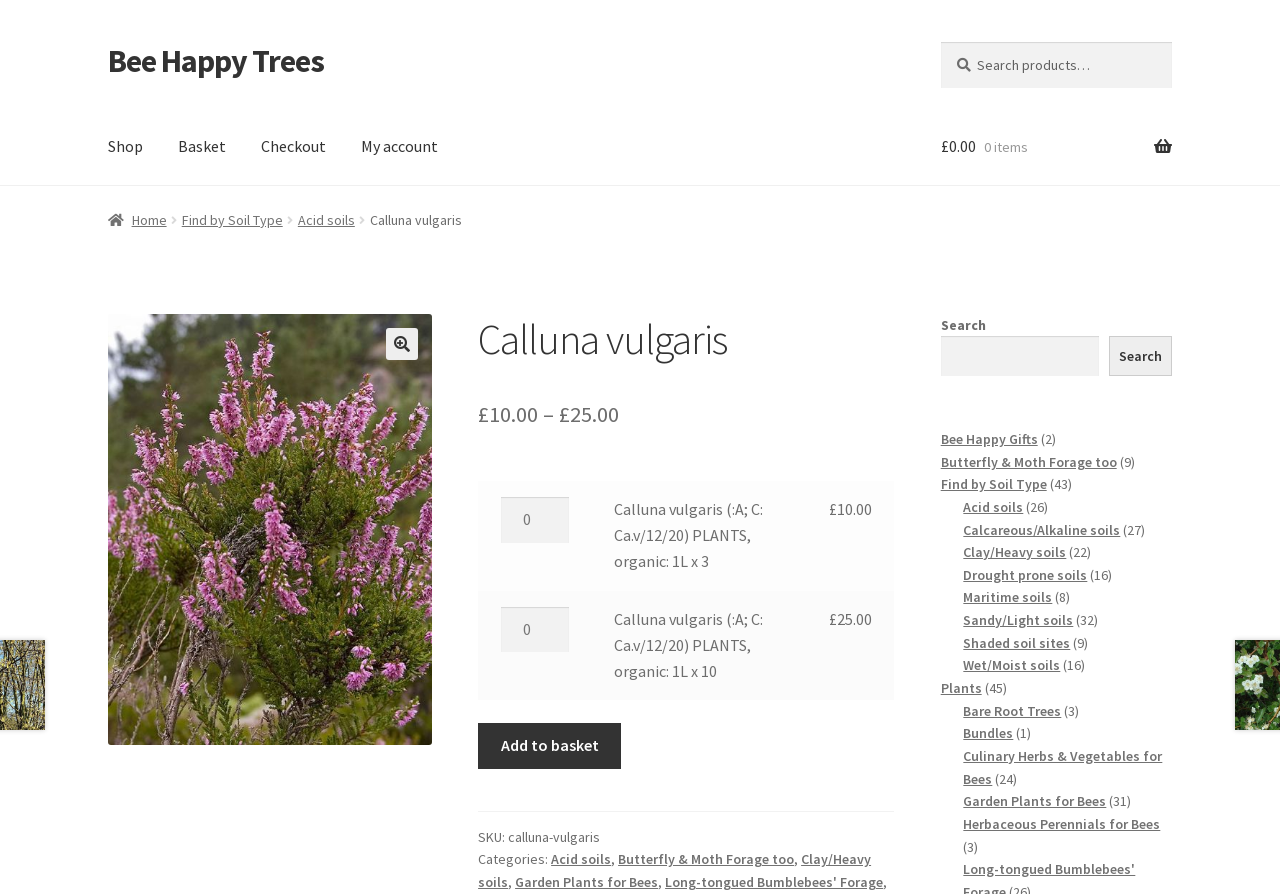Please give a short response to the question using one word or a phrase:
What is the name of the plant?

Calluna vulgaris